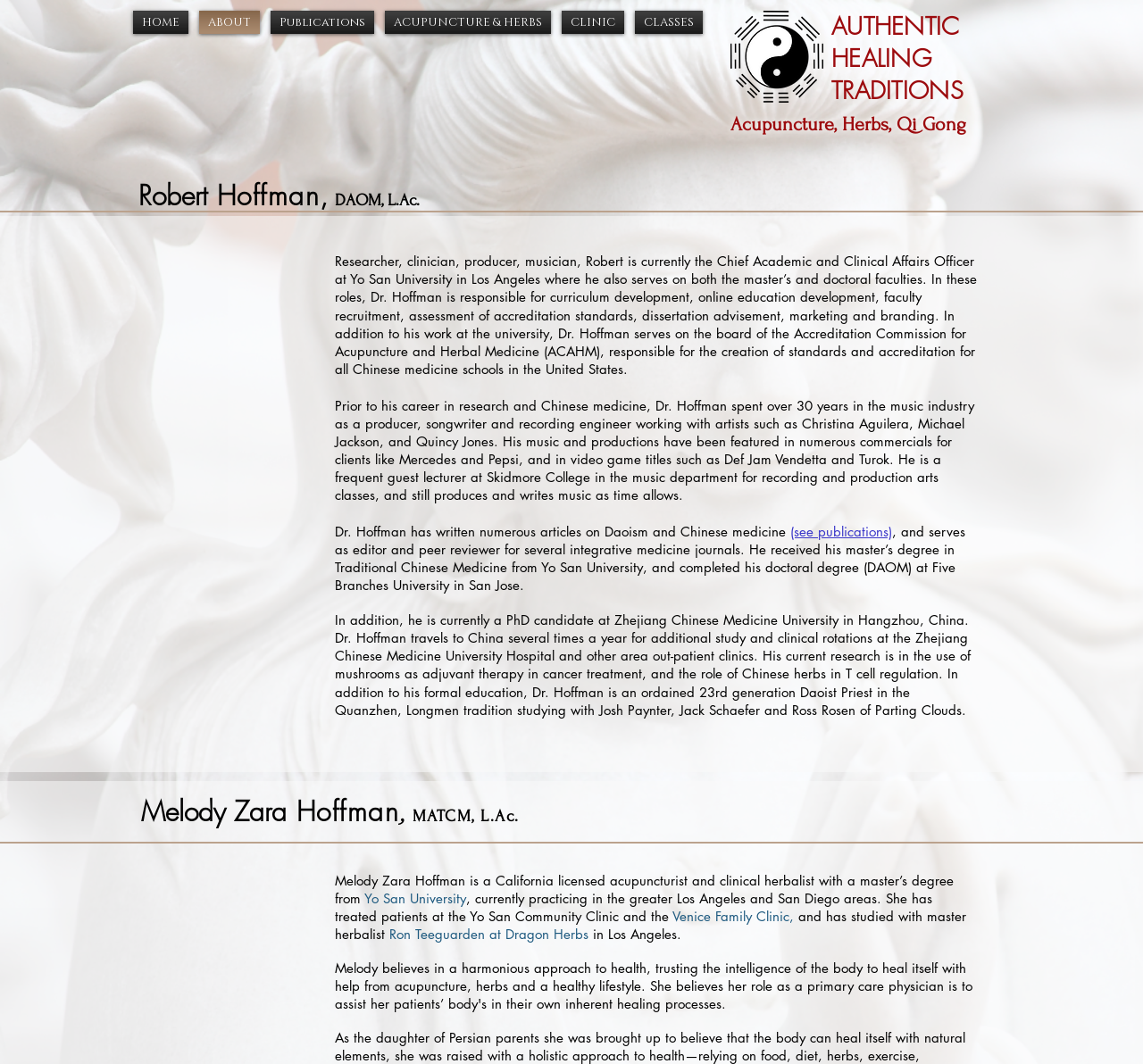Determine the bounding box coordinates of the section I need to click to execute the following instruction: "Check Venice Family Clinic". Provide the coordinates as four float numbers between 0 and 1, i.e., [left, top, right, bottom].

[0.588, 0.853, 0.695, 0.869]